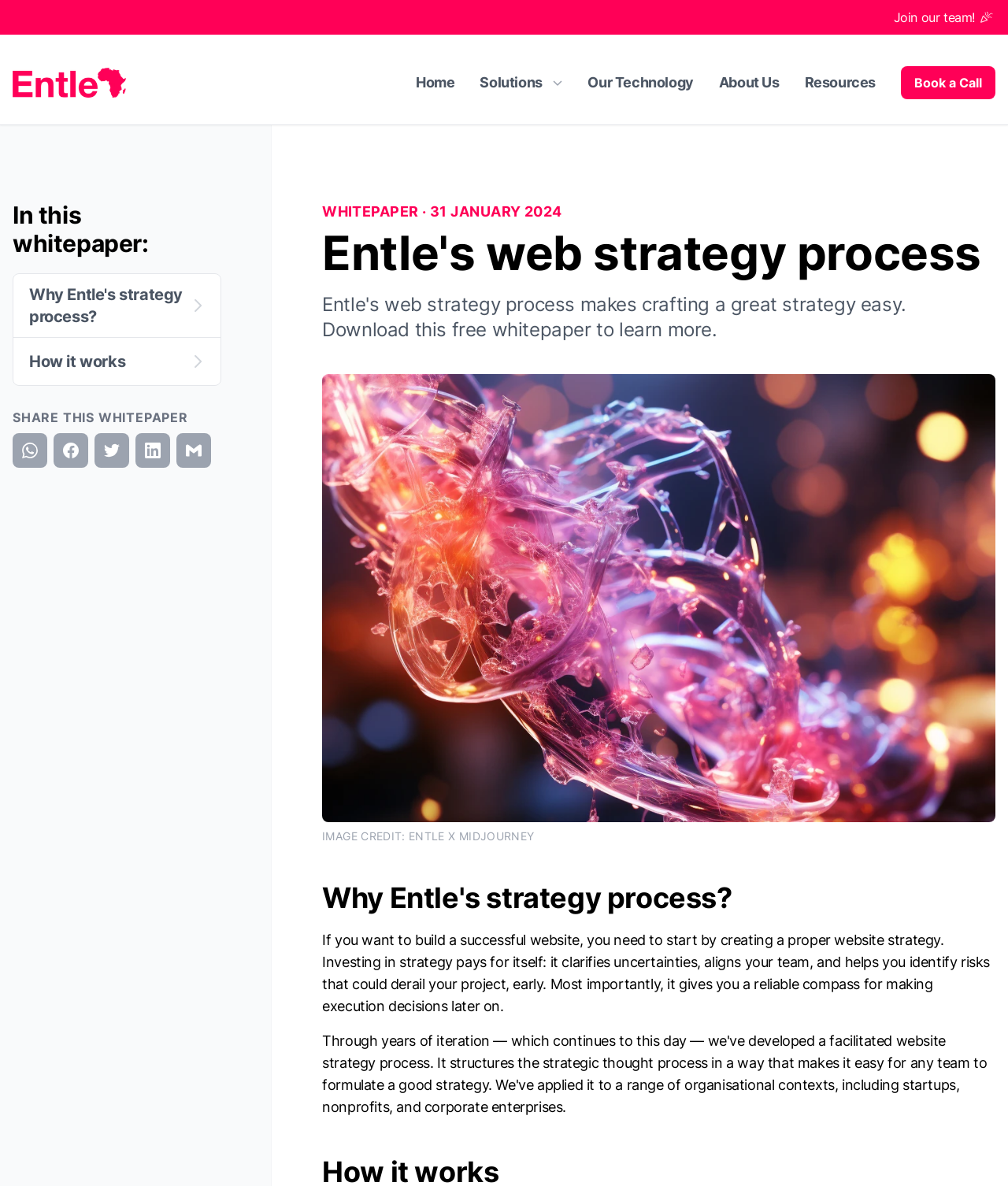Please locate the bounding box coordinates of the element that needs to be clicked to achieve the following instruction: "Click on the 'Home' link". The coordinates should be four float numbers between 0 and 1, i.e., [left, top, right, bottom].

[0.412, 0.062, 0.451, 0.076]